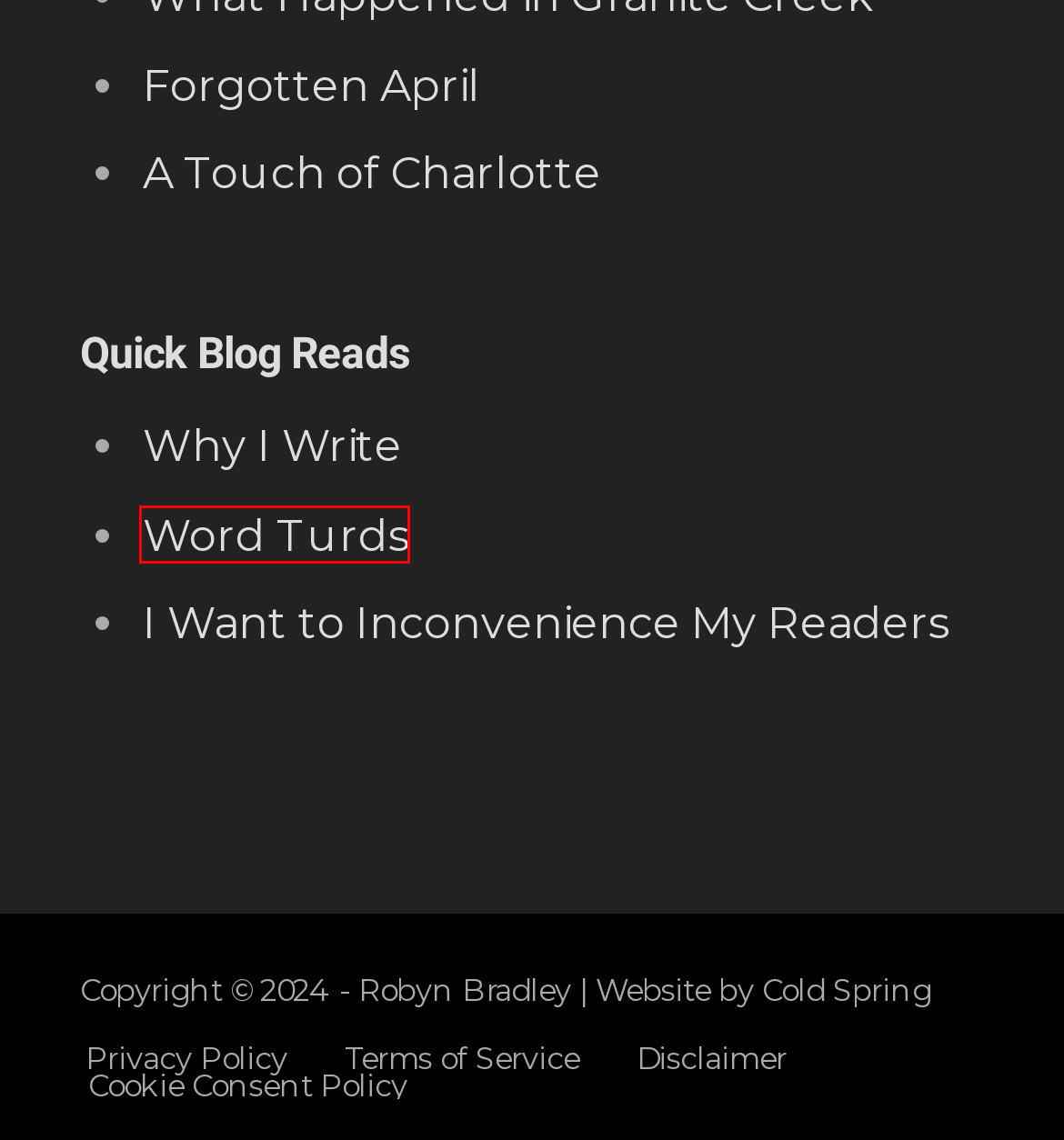Provided is a screenshot of a webpage with a red bounding box around an element. Select the most accurate webpage description for the page that appears after clicking the highlighted element. Here are the candidates:
A. Word Turds - Robyn Bradley
B. Disclaimer - Robyn Bradley
C. I Want to Inconvenience My Readers - Robyn Bradley
D. Creative Writing - Robyn Bradley
E. Short Stories by Robyn Bradley
F. Why I Write - Robyn Bradley
G. Terms of Service - Robyn Bradley
H. Writing - Robyn Bradley

A